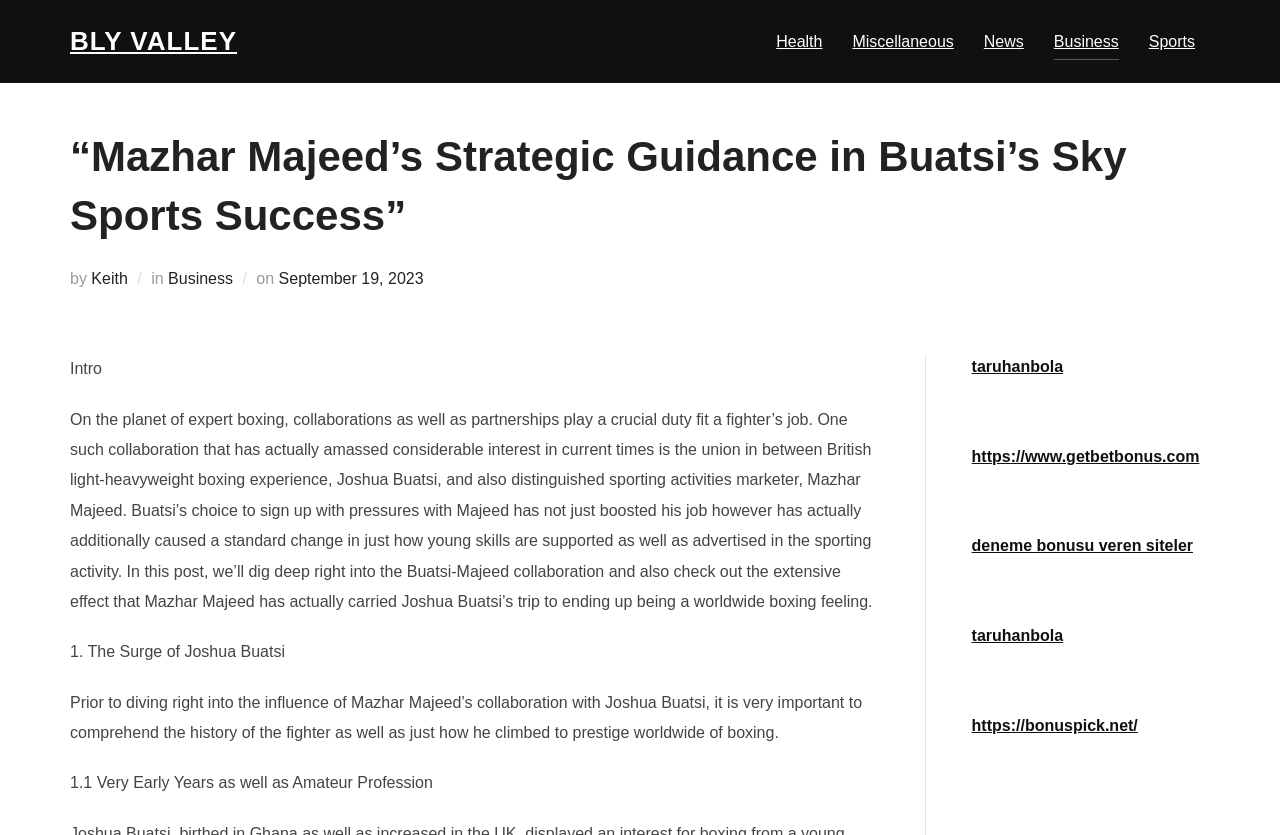What is the role of Mazhar Majeed in Joshua Buatsi's career?
Use the screenshot to answer the question with a single word or phrase.

Strategic Guidance